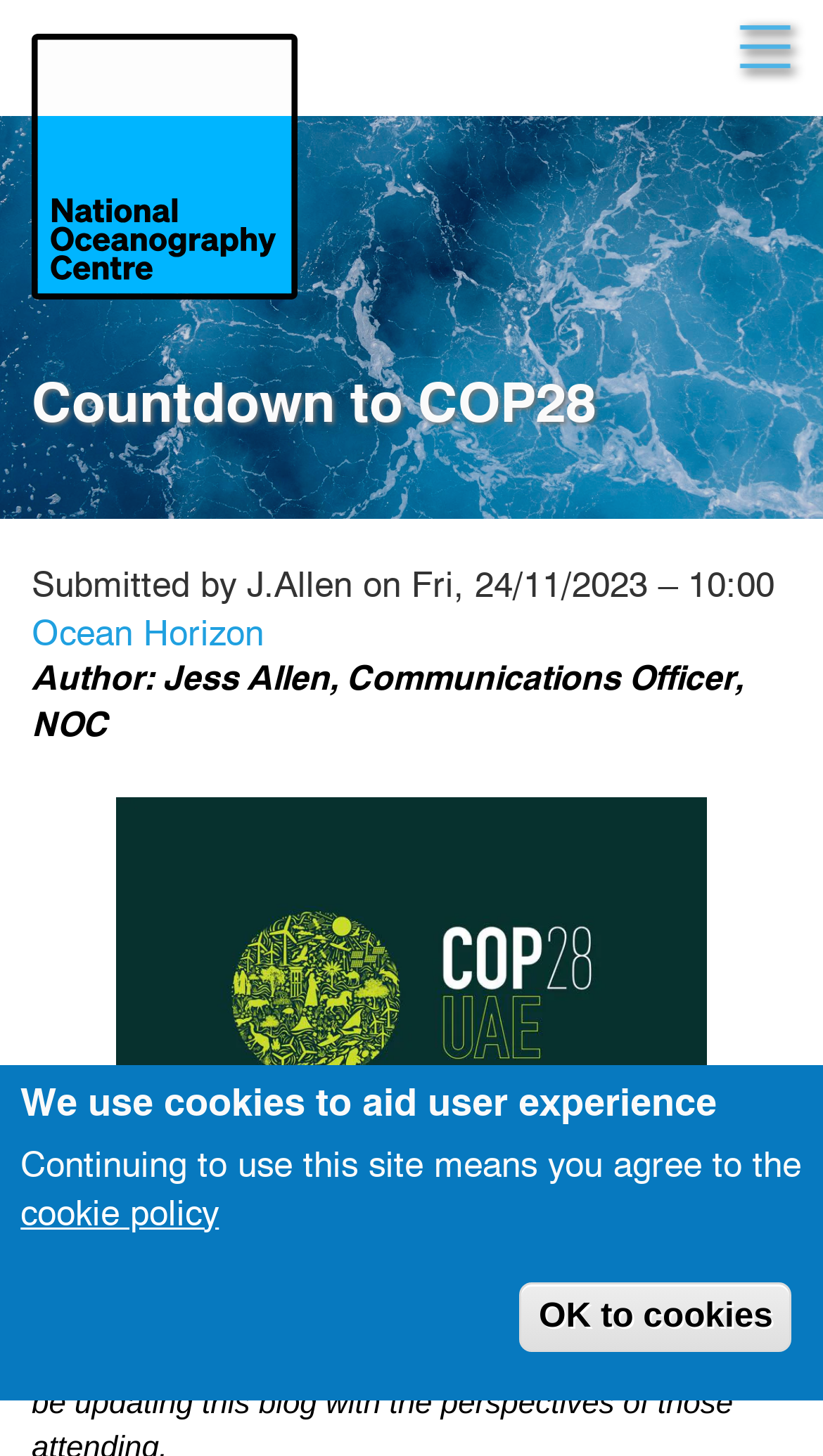Describe the webpage in detail, including text, images, and layout.

The webpage is about the "Countdown to COP28" blog on the NOC website. At the top left, there is a link to skip to the main content. On the top right, there is a button to open or close the menu. Below the menu button, there is a logo of "Blogs at NOC" with an image. 

The main heading "Countdown to COP28" is located below the logo, taking up most of the width of the page. Below the heading, there is a footer section that contains information about the blog post, including the author's name, "J.Allen", and the date and time of submission, "Friday, 24 November 2023 – 10:00". 

To the right of the footer section, there is a section with the blog tags, including a link to "Ocean Horizon". Below the blog tags, there is a paragraph of text that describes the author, "Jess Allen, Communications Officer, NOC". 

Below the author description, there is an image with a figcaption that contains the text "COP28 logo". The image takes up most of the width of the page. 

At the bottom of the page, there is a cookie policy alert dialog that is not currently active. The dialog contains a heading that says "We use cookies to aid user experience" and a paragraph of text that explains the cookie policy. There are two buttons, one to view the cookie policy and another to agree to the cookies.